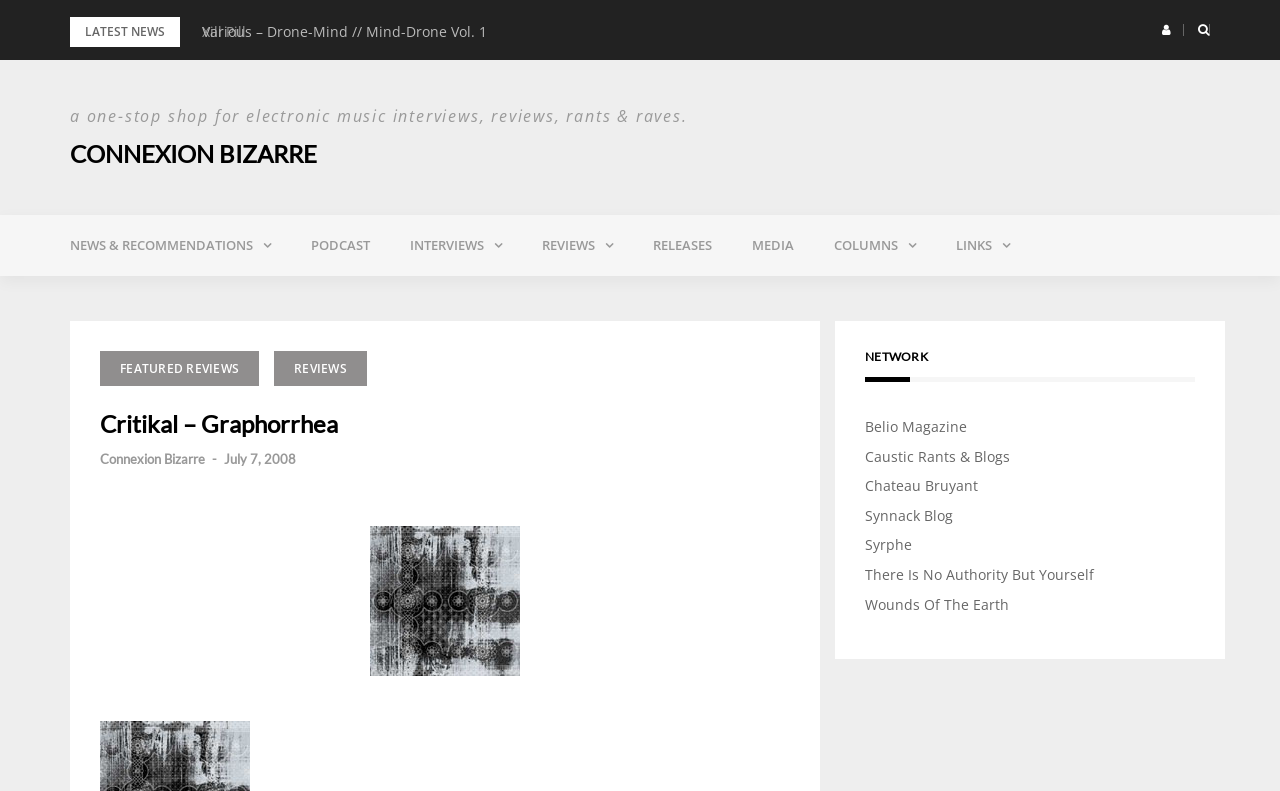Please identify the bounding box coordinates of the element's region that I should click in order to complete the following instruction: "Click on the 'Connexion Bizarre' link". The bounding box coordinates consist of four float numbers between 0 and 1, i.e., [left, top, right, bottom].

[0.078, 0.57, 0.16, 0.59]